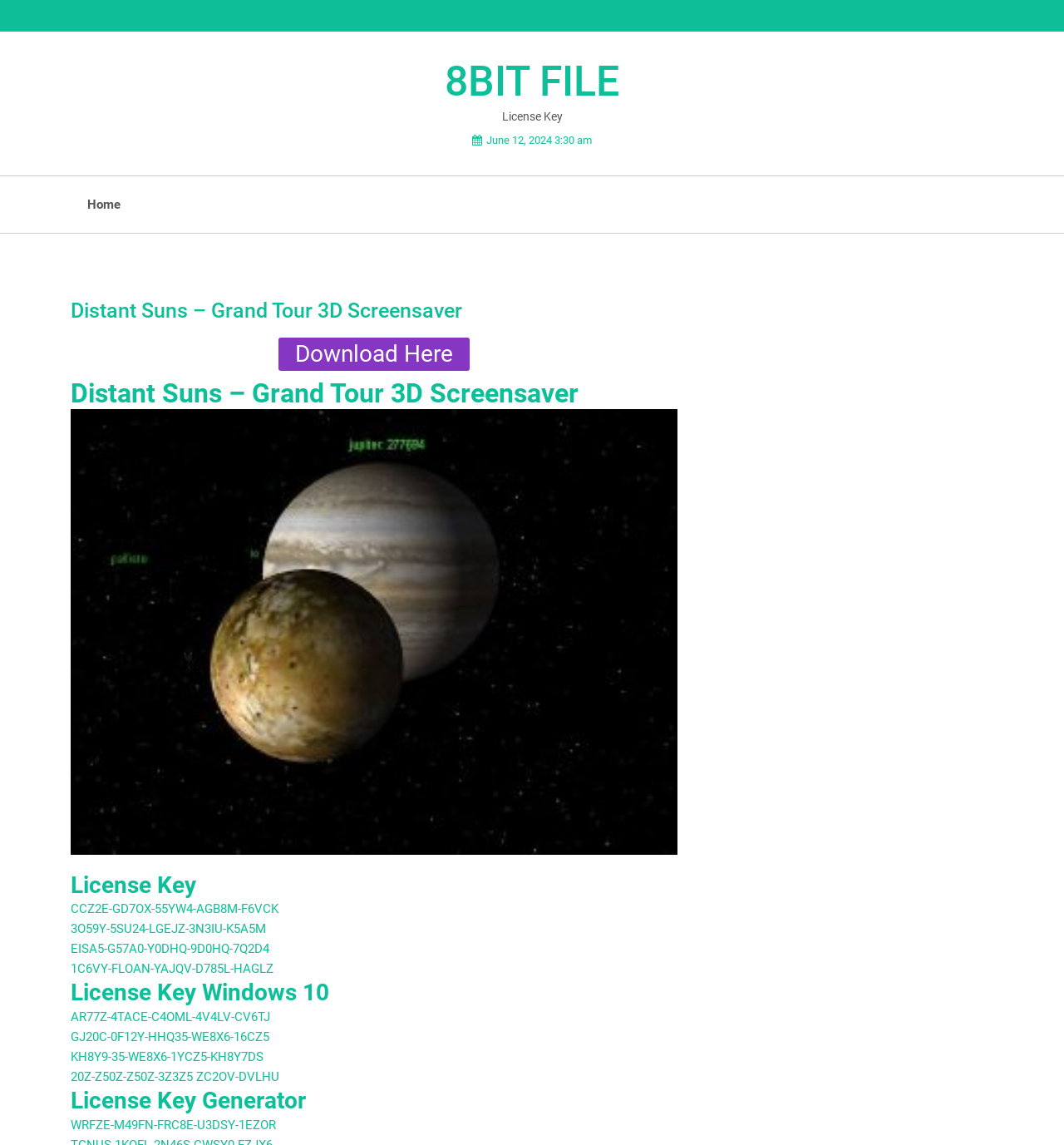Please determine the bounding box coordinates for the element with the description: "8Bit File".

[0.418, 0.049, 0.582, 0.093]